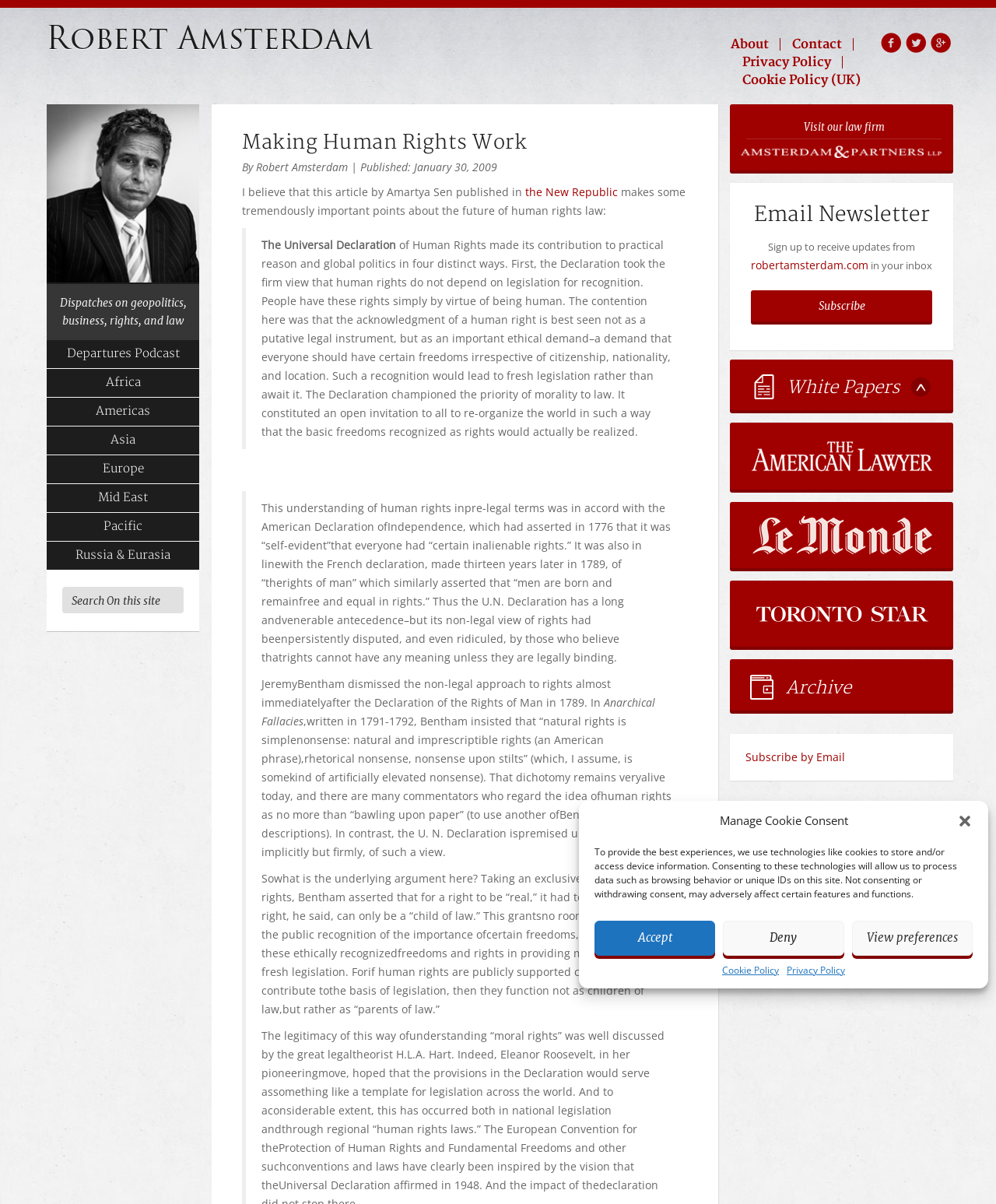What is the purpose of the search box?
Please ensure your answer to the question is detailed and covers all necessary aspects.

I inferred this answer by looking at the search box and the text 'Search On this site' which suggests that the purpose of the search box is to search for content on this website.